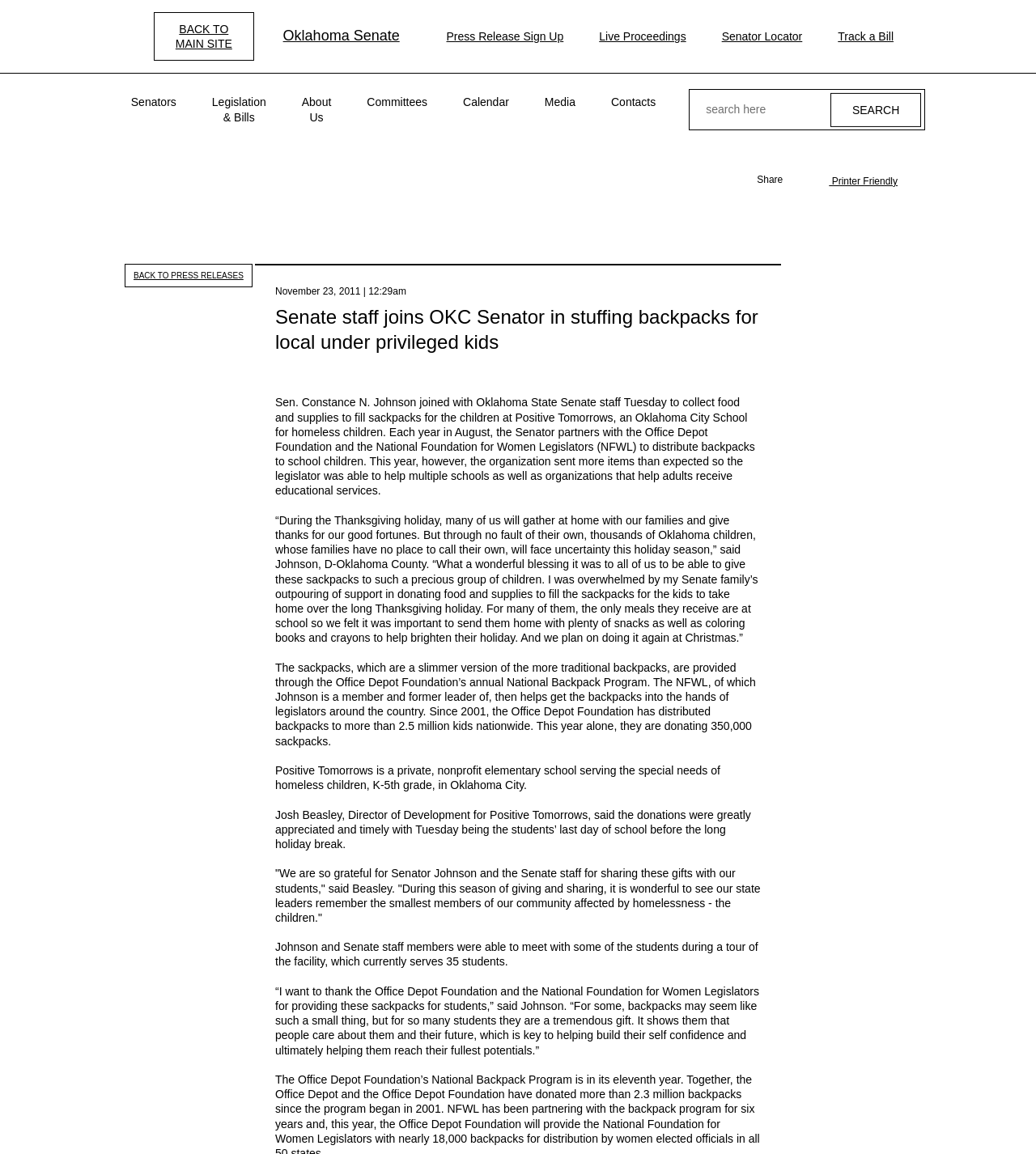Determine the bounding box coordinates for the region that must be clicked to execute the following instruction: "View live proceedings".

[0.561, 0.015, 0.679, 0.049]